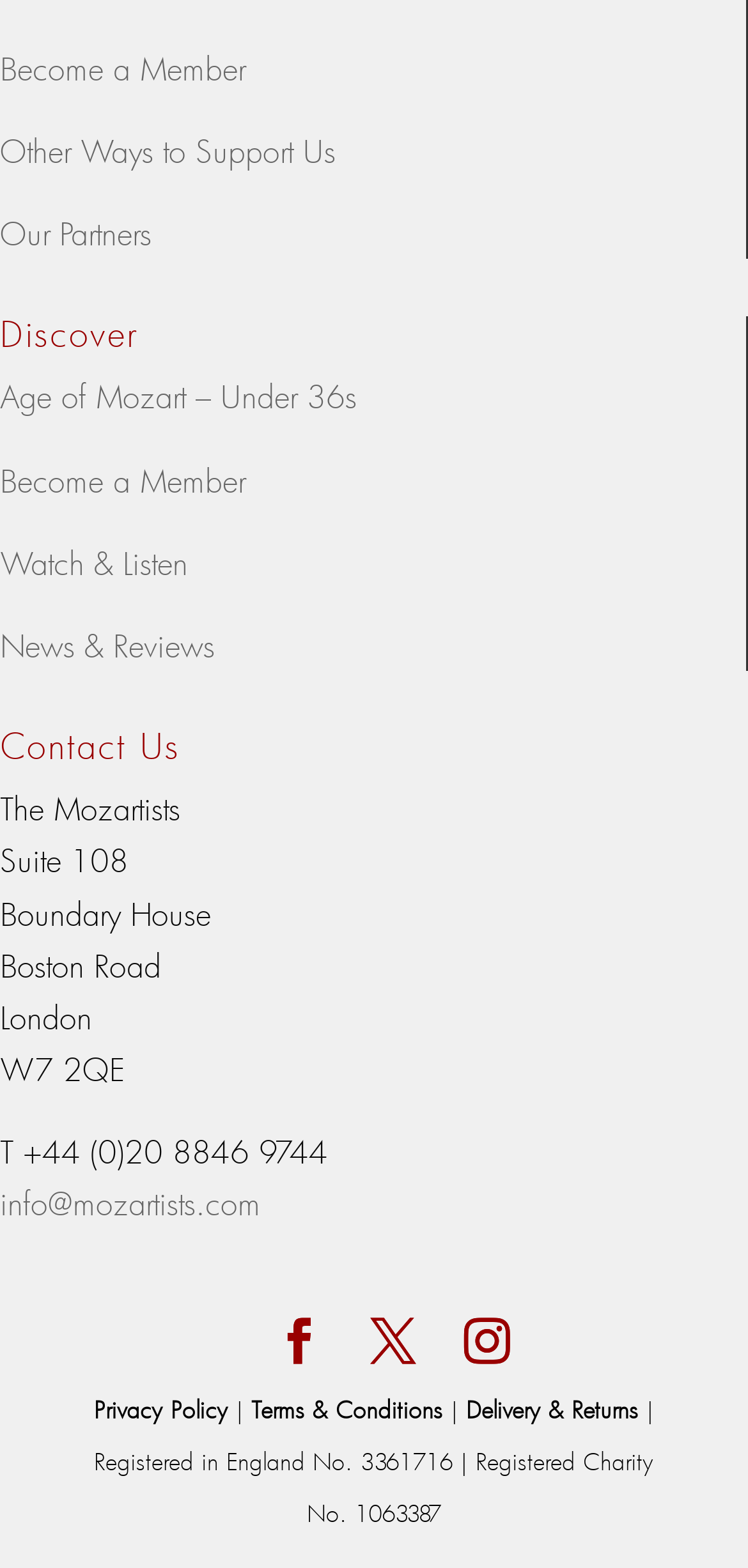Please mark the clickable region by giving the bounding box coordinates needed to complete this instruction: "Visit Age of Mozart – Under 36s".

[0.0, 0.239, 0.477, 0.266]